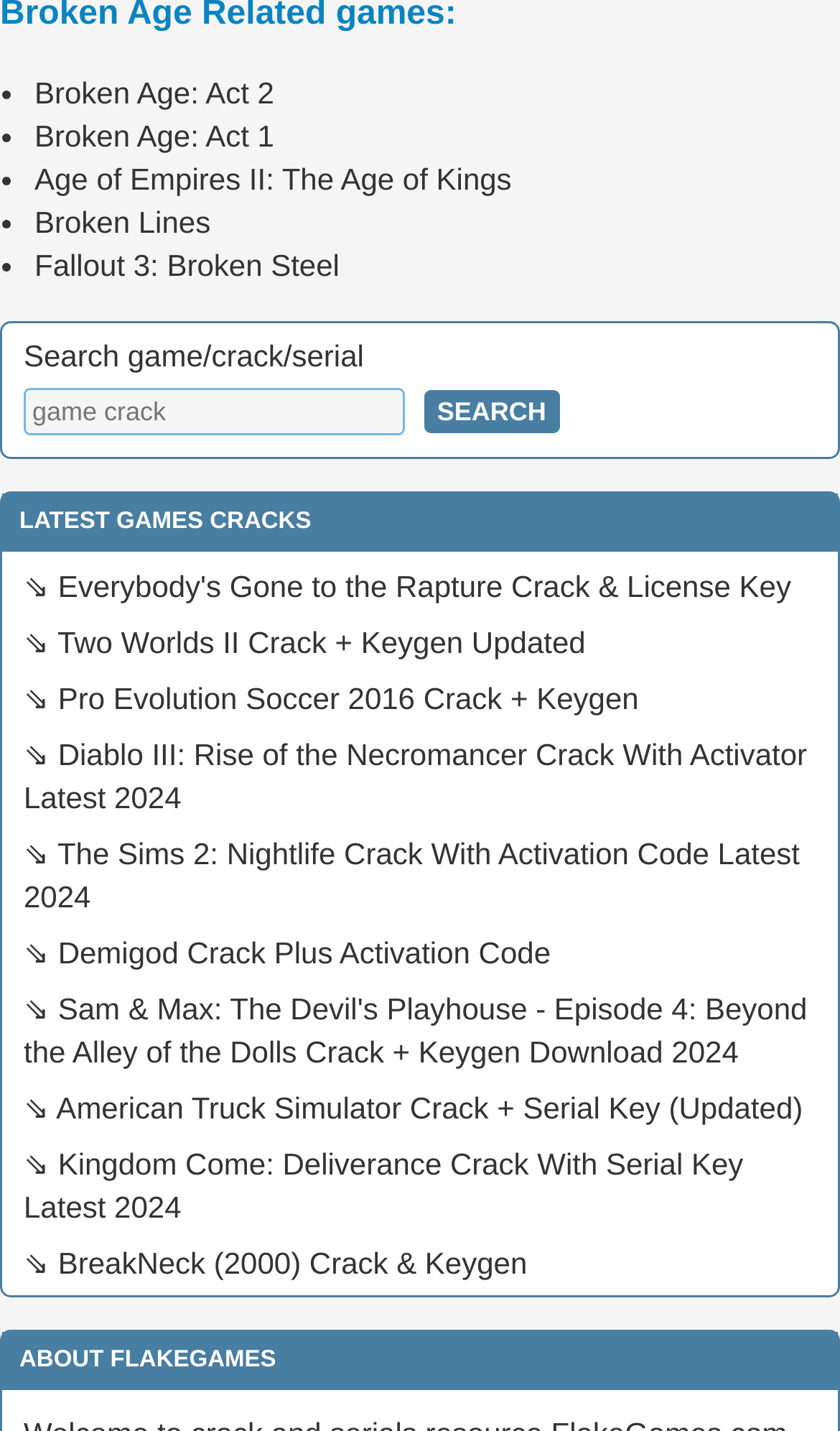Please analyze the image and give a detailed answer to the question:
What type of content is listed on the webpage?

The webpage lists various games and their corresponding cracks or serials. The list includes games like Broken Age, Age of Empires II, and Fallout 3, among others.